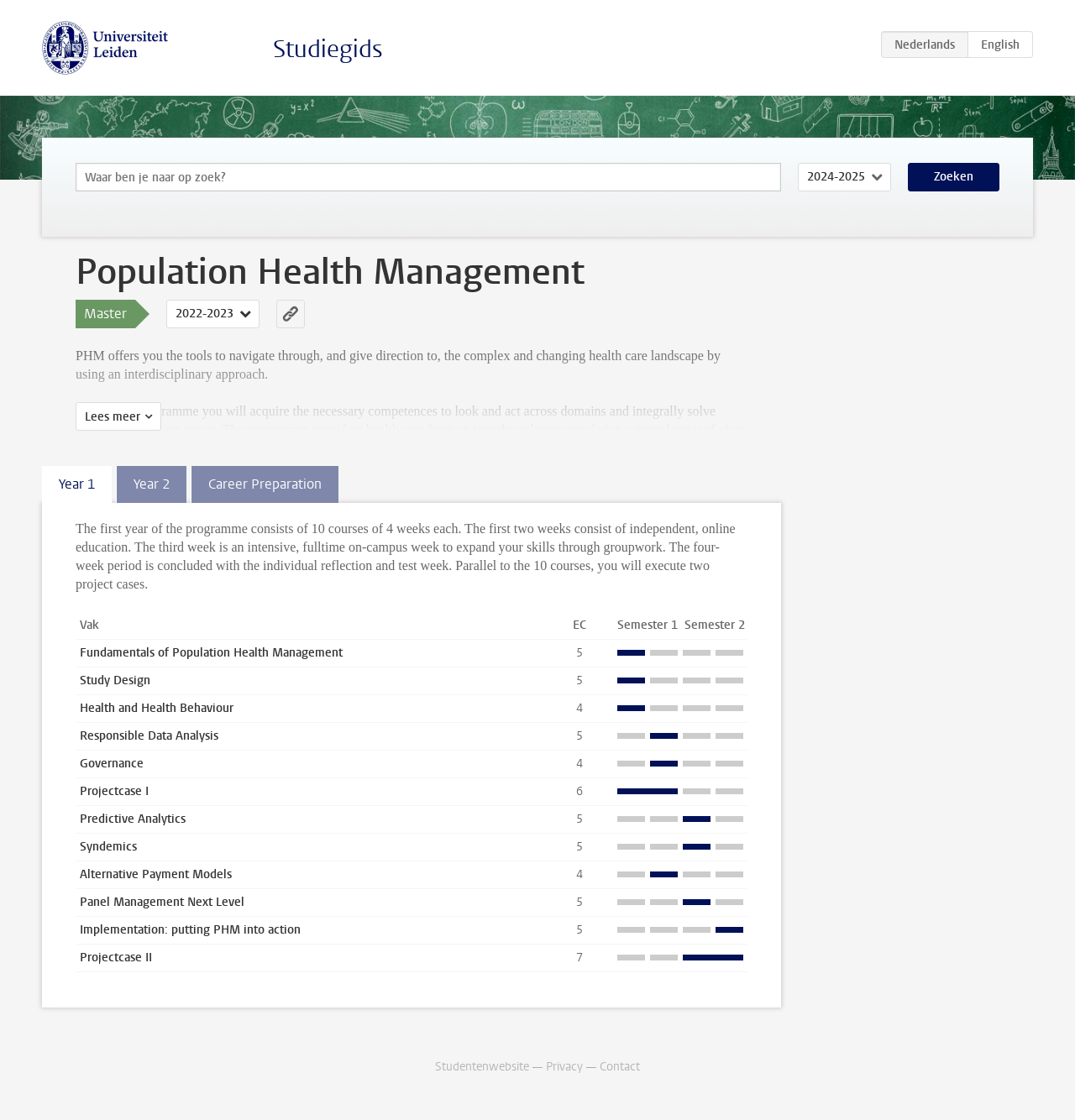Show the bounding box coordinates of the element that should be clicked to complete the task: "Click on the 'fried deliciousness' category".

None